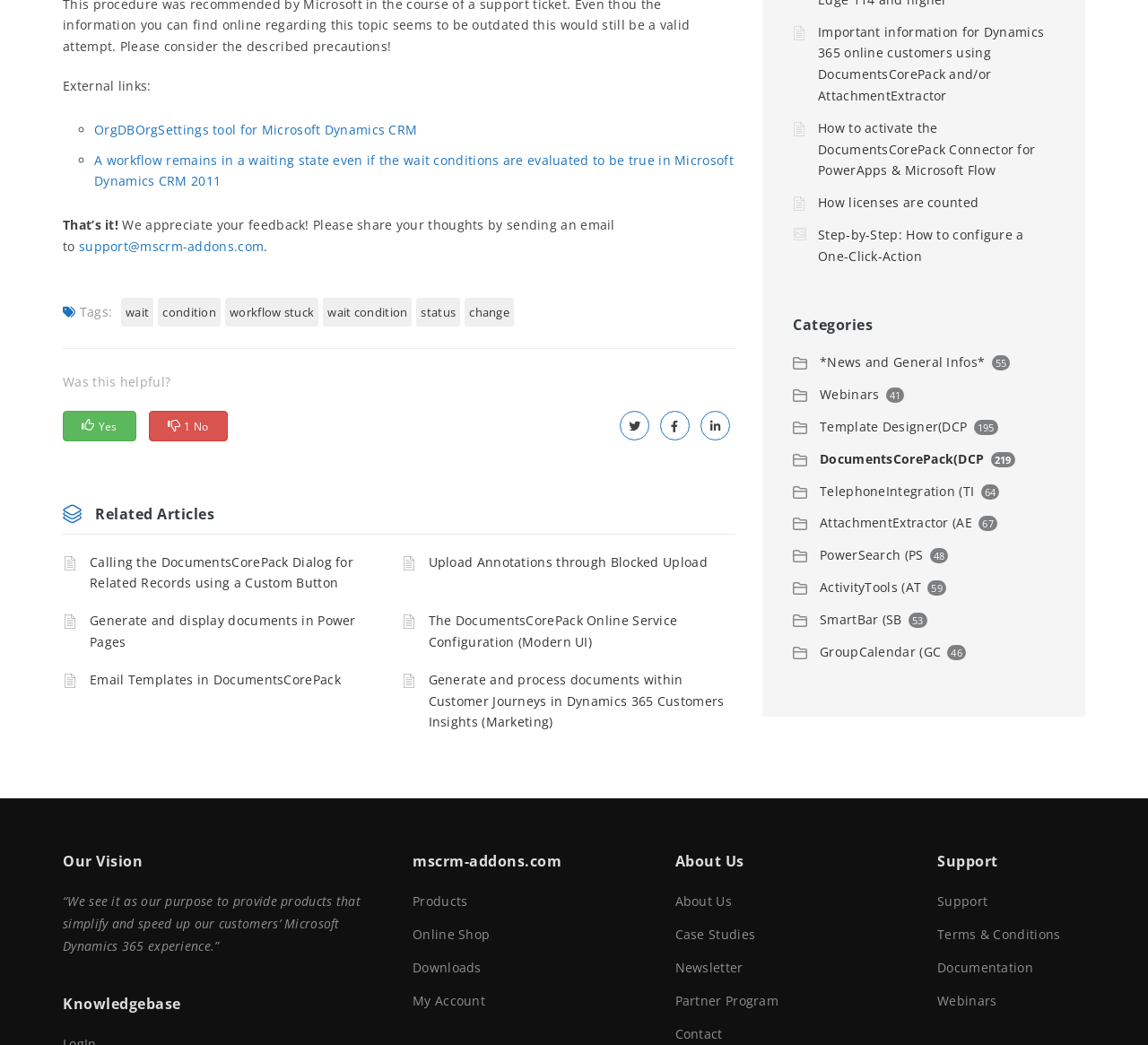What is the email address to provide feedback?
Offer a detailed and exhaustive answer to the question.

According to the text, the email address to provide feedback is support@mscrm-addons.com, as indicated in the sentence 'Please share your thoughts by sending an email to...'.